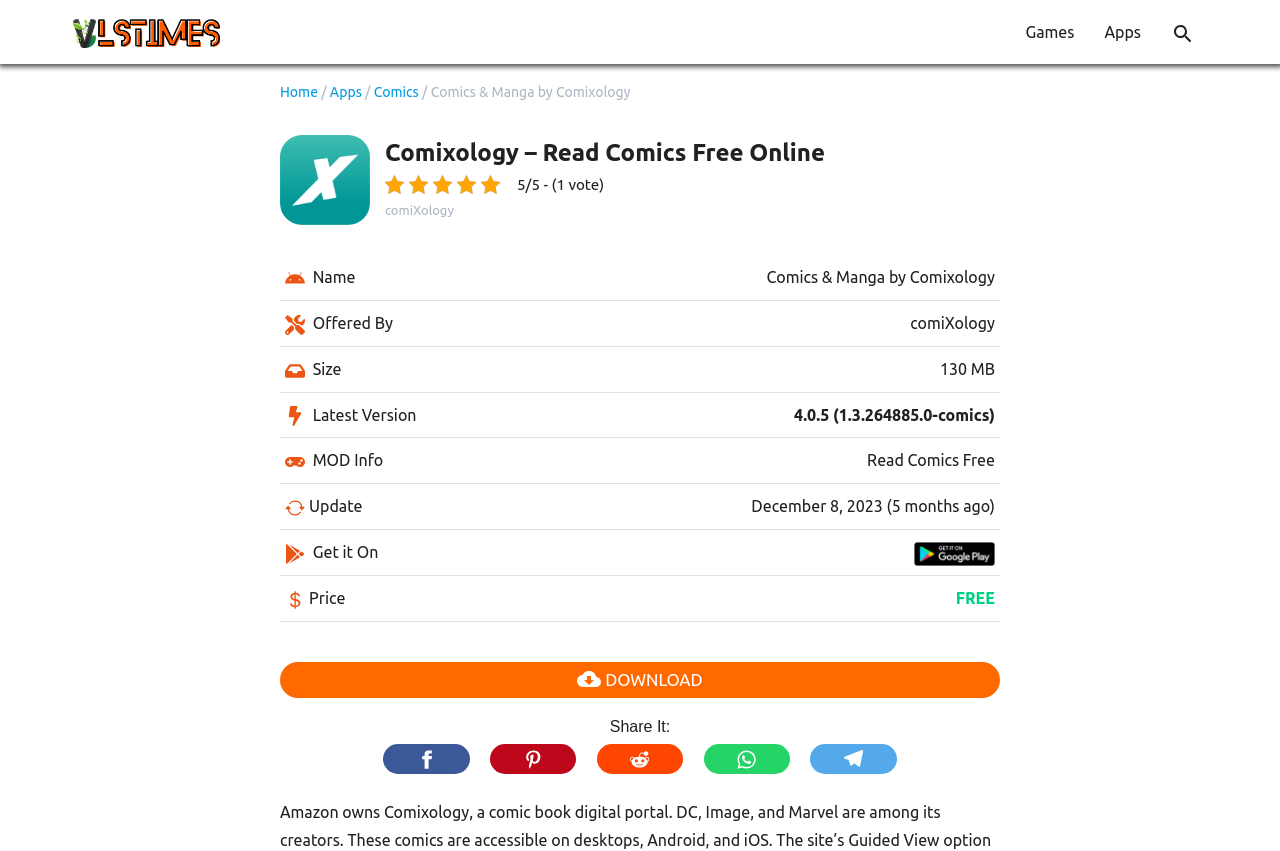Determine the bounding box coordinates for the region that must be clicked to execute the following instruction: "Click on the 'GooglePlay' link".

[0.714, 0.638, 0.777, 0.659]